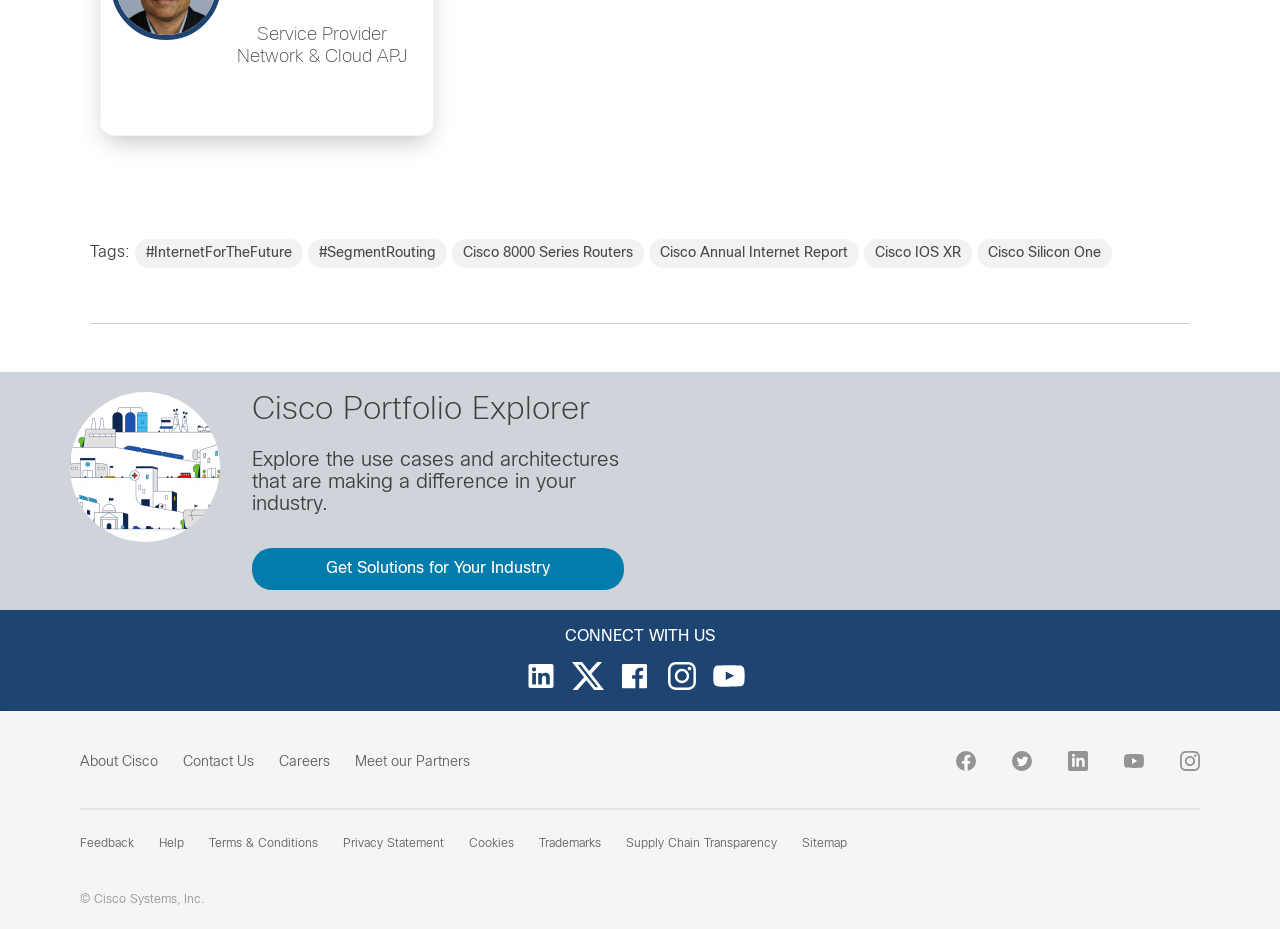Specify the bounding box coordinates of the element's area that should be clicked to execute the given instruction: "Connect with Cisco on LinkedIn". The coordinates should be four float numbers between 0 and 1, i.e., [left, top, right, bottom].

[0.834, 0.808, 0.85, 0.83]